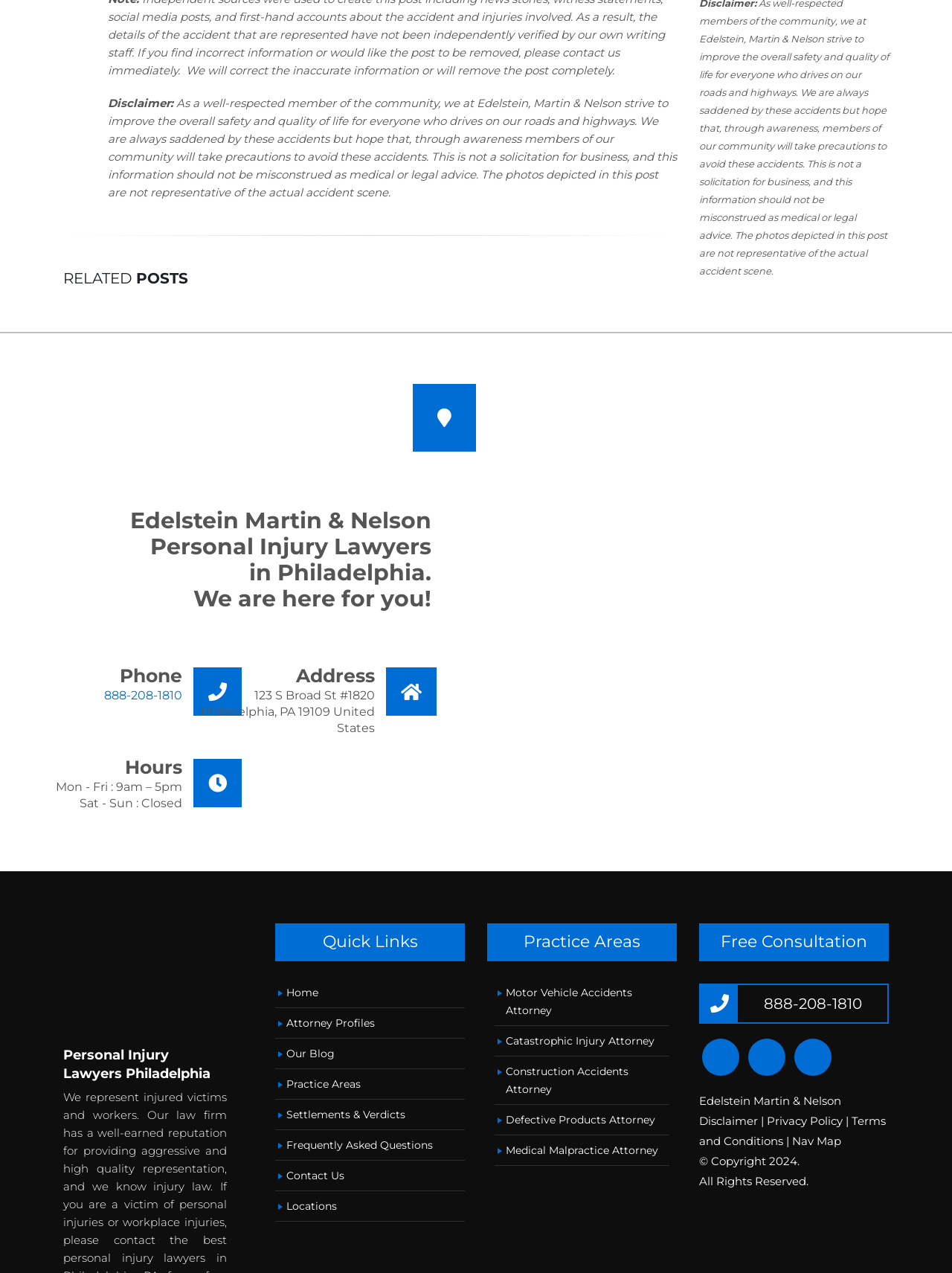Determine the bounding box coordinates of the UI element that matches the following description: "Attorney Profiles". The coordinates should be four float numbers between 0 and 1 in the format [left, top, right, bottom].

[0.301, 0.798, 0.394, 0.809]